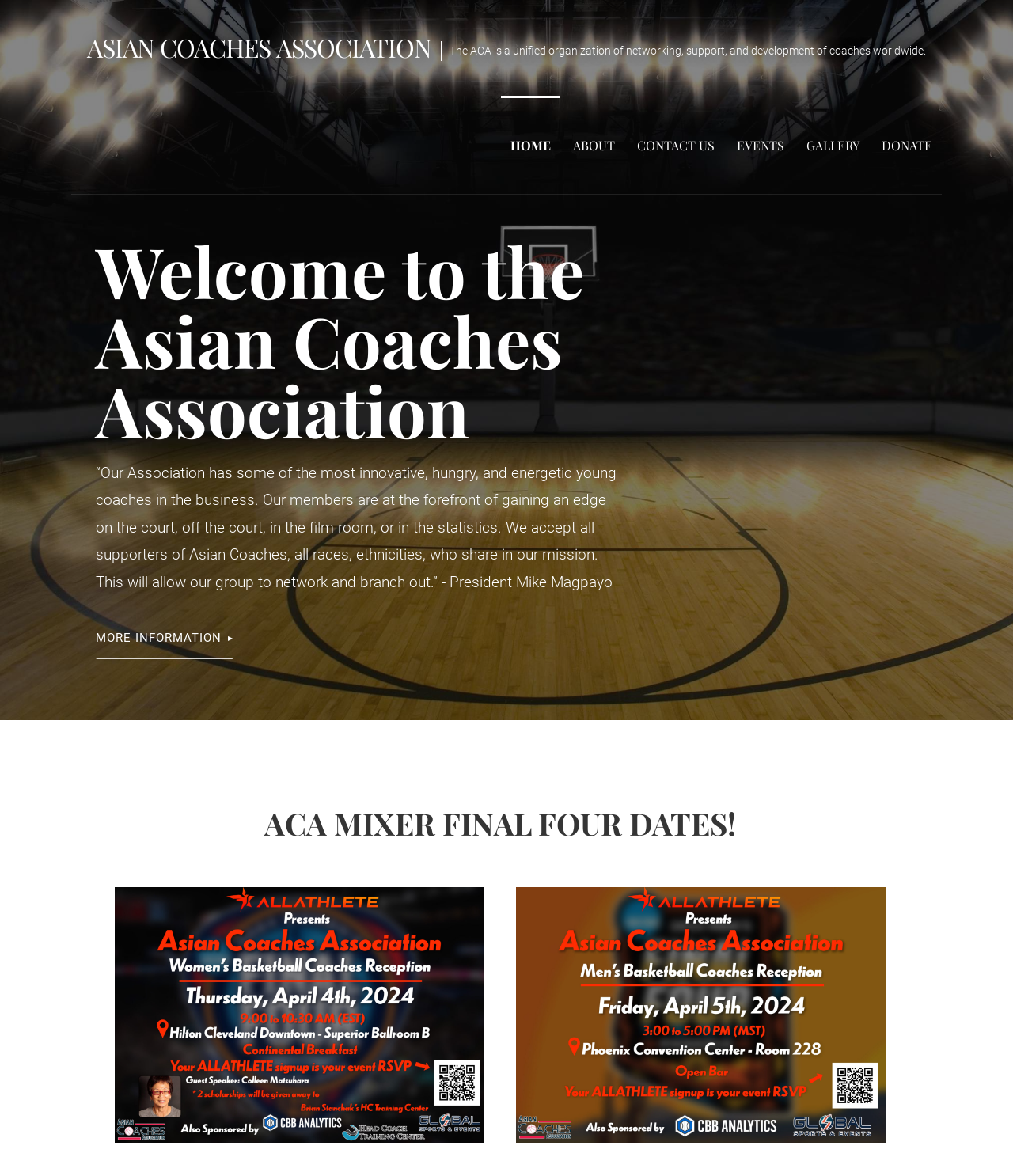Identify the bounding box coordinates for the element you need to click to achieve the following task: "Click on HOME". The coordinates must be four float values ranging from 0 to 1, formatted as [left, top, right, bottom].

[0.495, 0.081, 0.553, 0.165]